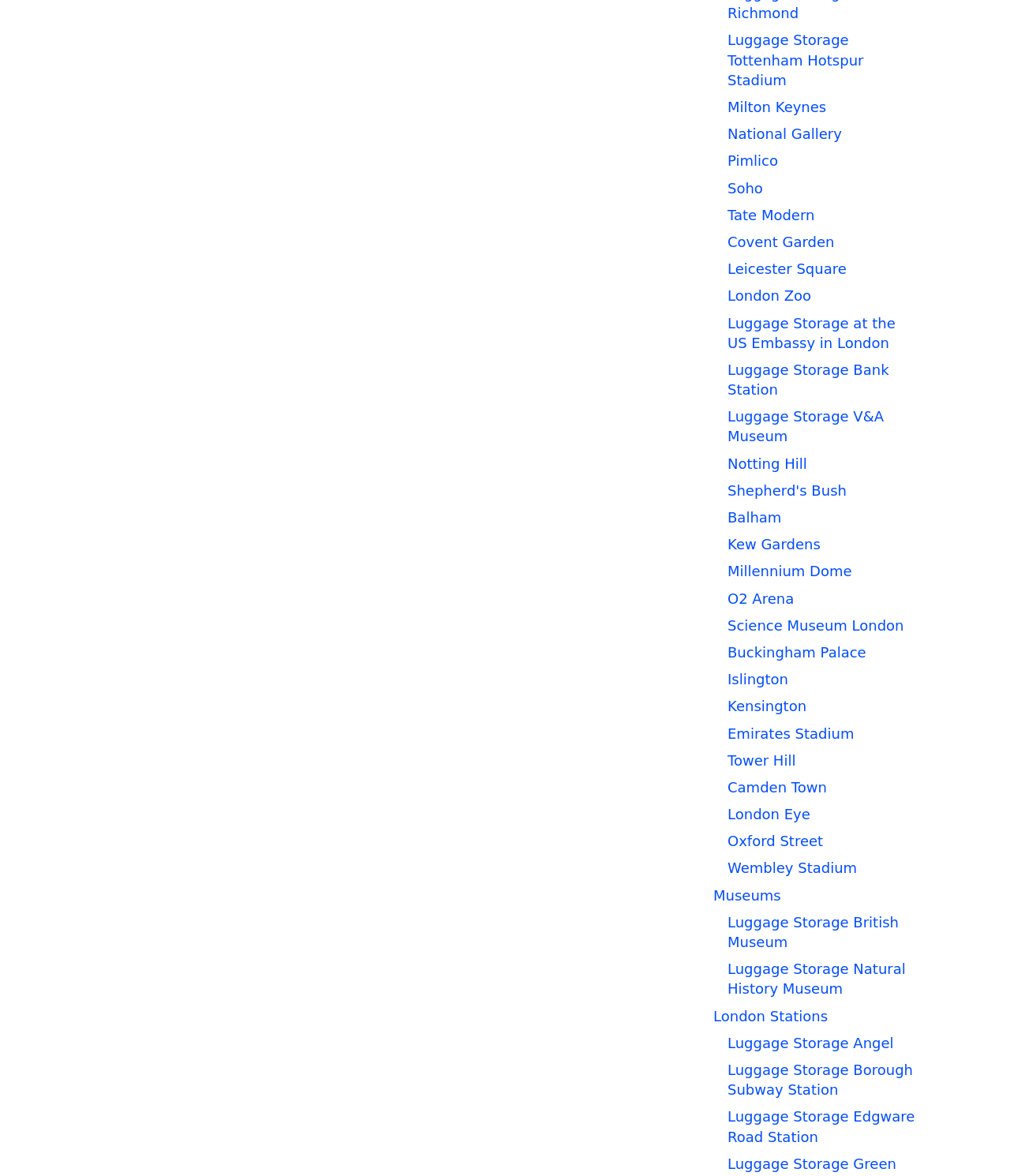Provide the bounding box coordinates of the section that needs to be clicked to accomplish the following instruction: "Go to the London Eye."

[0.72, 0.685, 0.802, 0.699]